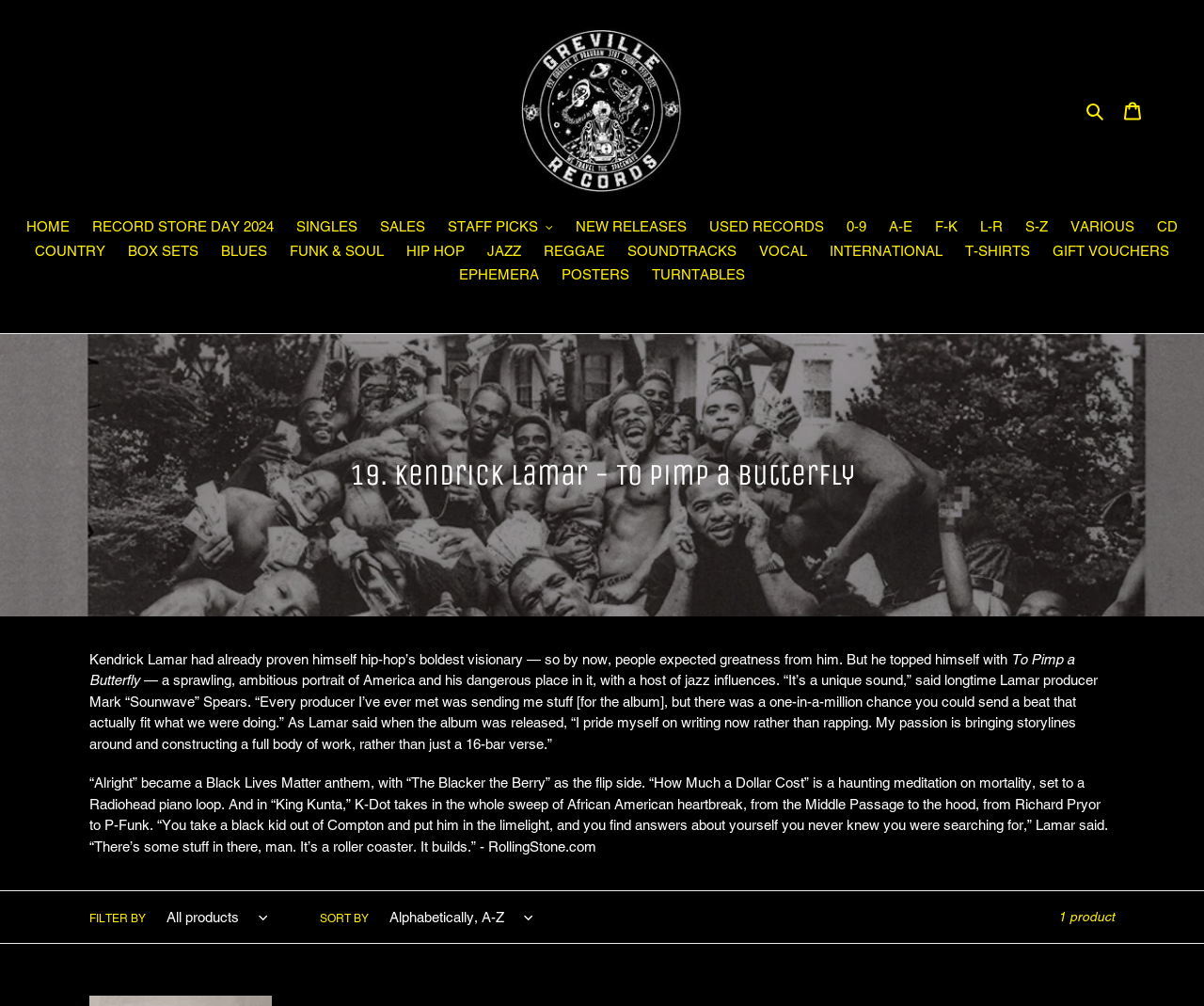Kindly provide the bounding box coordinates of the section you need to click on to fulfill the given instruction: "Click 'STAFF PICKS' button".

[0.364, 0.215, 0.467, 0.239]